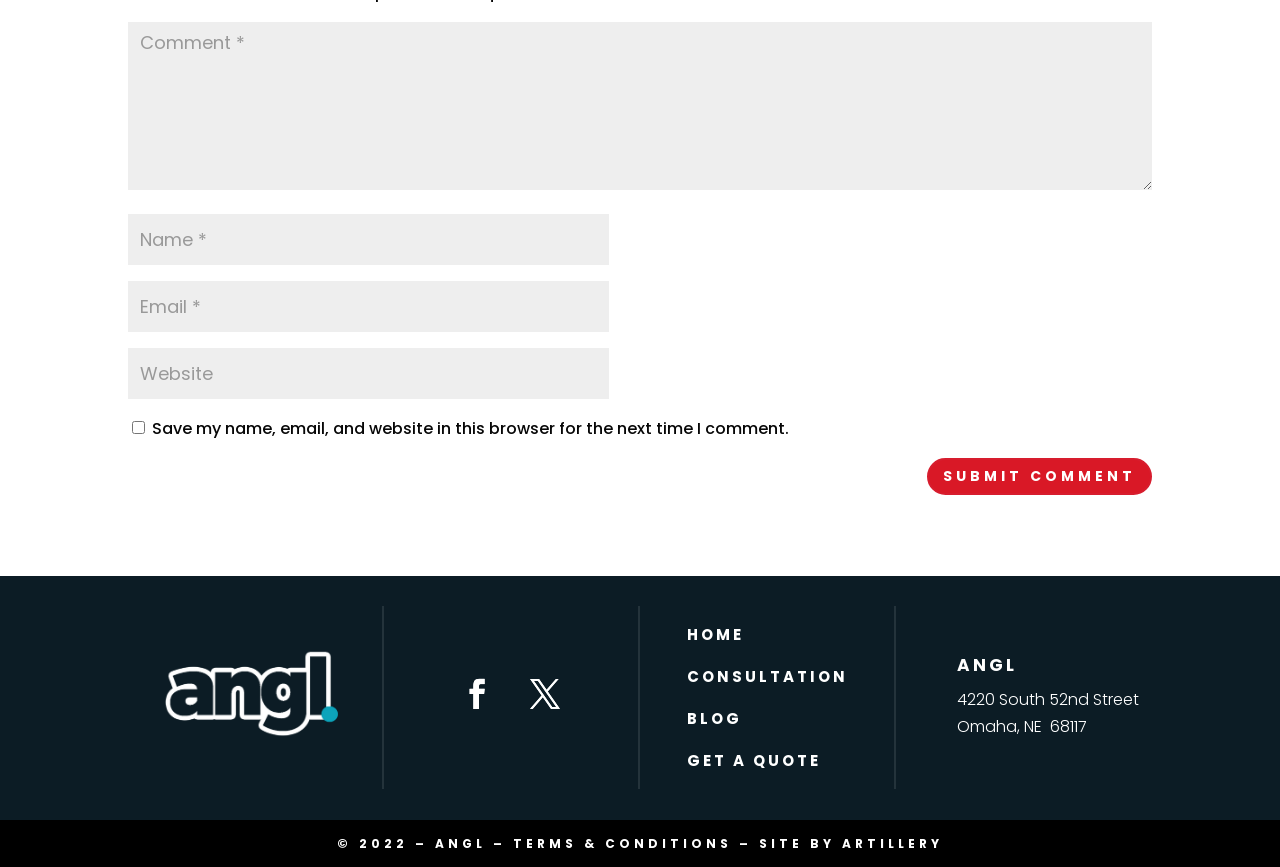Using the information in the image, could you please answer the following question in detail:
What is the address of ANGL?

The address of ANGL is mentioned in the LayoutTable element with ID 157, which contains a series of StaticText elements. The address is broken down into two parts: '4220 South 52nd Street' and 'Omaha, NE 68117', which are indicated by the StaticText elements with IDs 394 and 397, respectively.